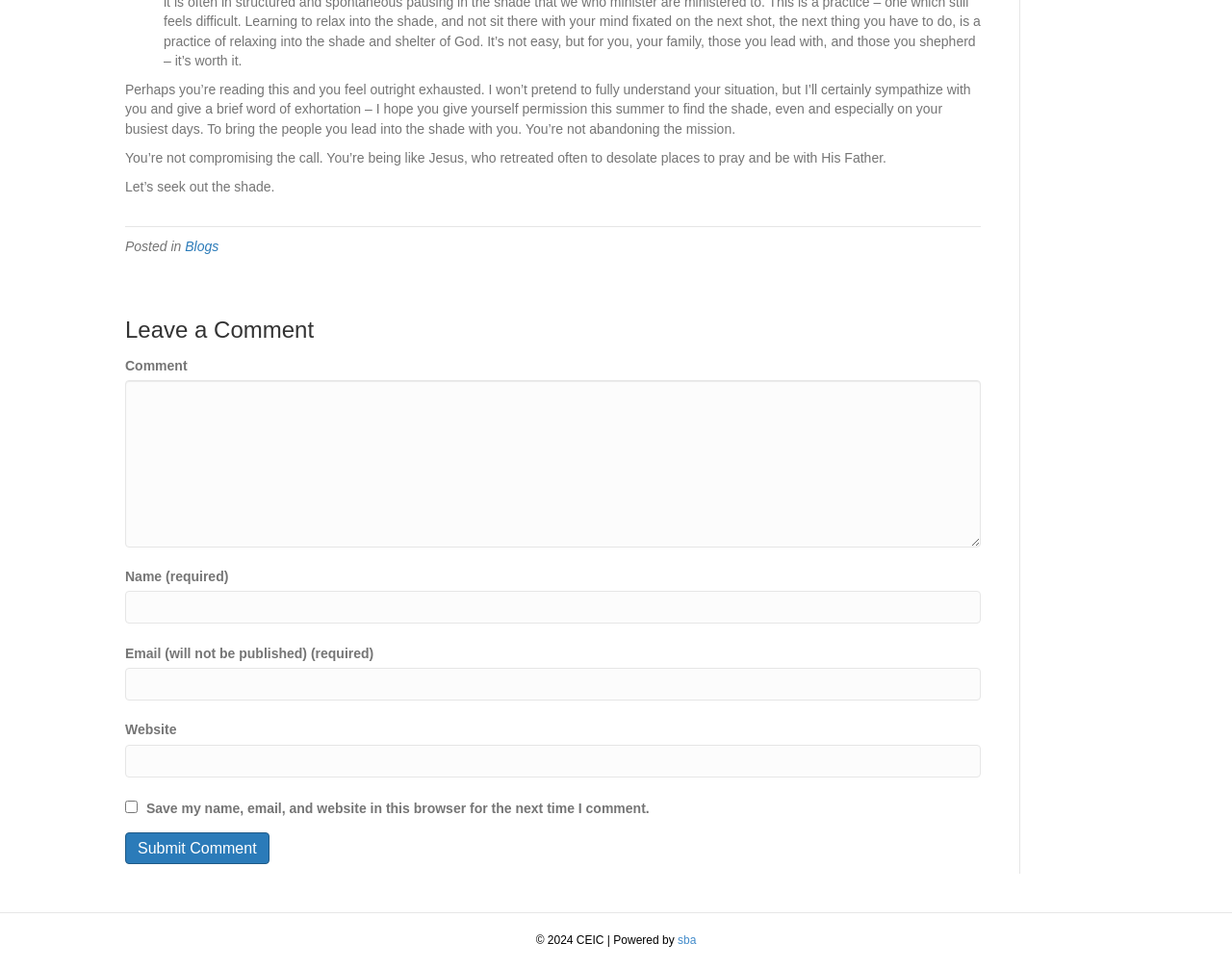What is the copyright year?
Refer to the image and offer an in-depth and detailed answer to the question.

The copyright year is mentioned at the bottom of the page, indicating that the content is copyrighted by CEIC in the year 2024.